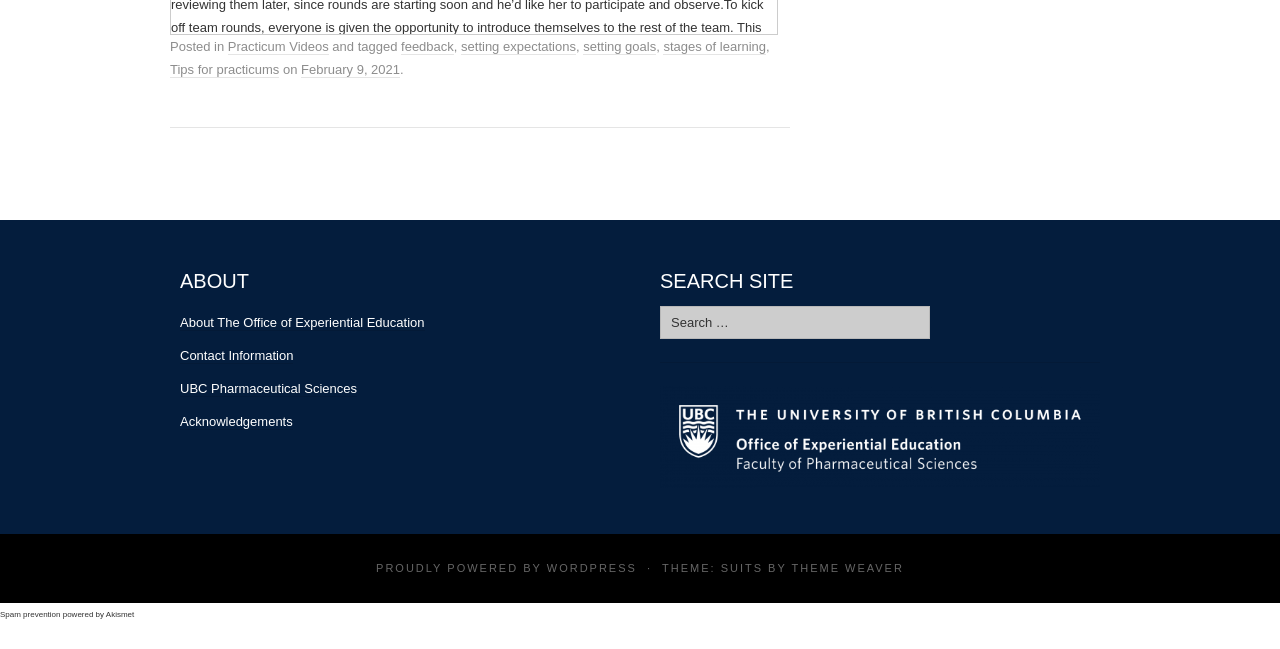Locate the bounding box coordinates of the area you need to click to fulfill this instruction: 'Click on the 'Practicum Videos' link'. The coordinates must be in the form of four float numbers ranging from 0 to 1: [left, top, right, bottom].

[0.178, 0.06, 0.257, 0.085]